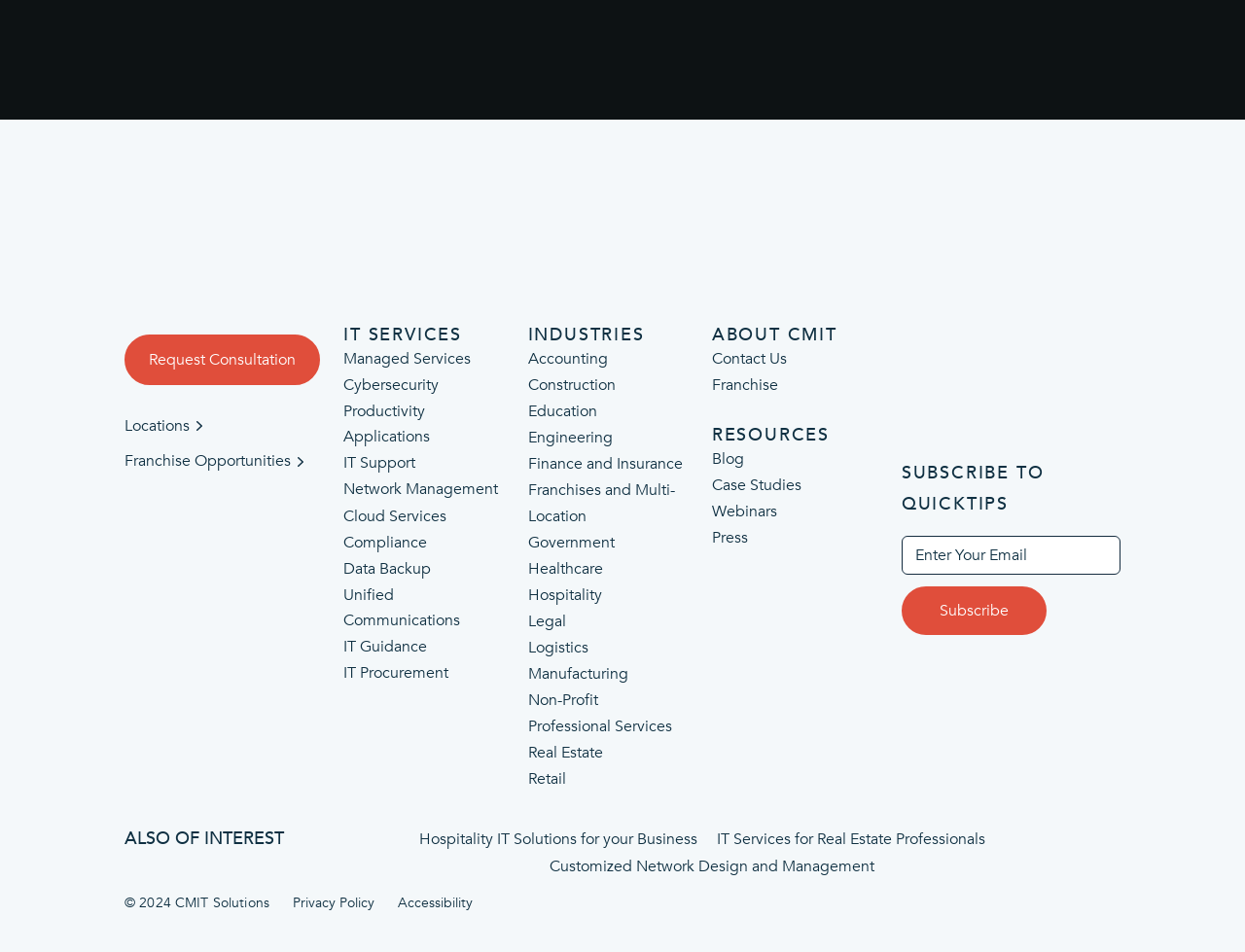What is the 'IT SERVICES' section about?
Give a detailed explanation using the information visible in the image.

The 'IT SERVICES' section is about the various IT services offered by the company, including 'Managed Services', 'Cybersecurity', 'Productivity Applications', and many others.